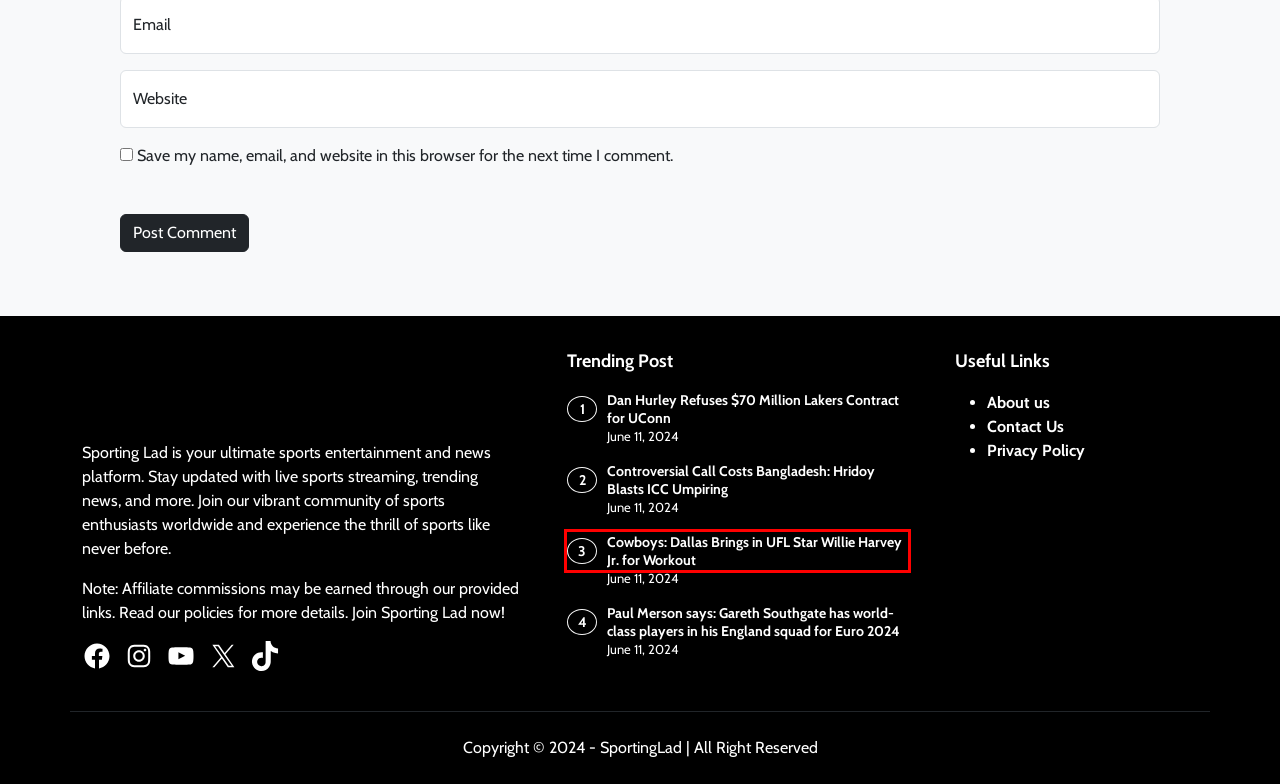You are presented with a screenshot of a webpage with a red bounding box. Select the webpage description that most closely matches the new webpage after clicking the element inside the red bounding box. The options are:
A. Privacy Policy - sportinglad | sportinglad
B. https://twitter.com/TeamUSA/status/1653781334664556544/photo/1
C. Dan Hurley Refuses $70 Million Lakers Contract for UConn | sportinglad
D. FA Cup Archives - sportinglad | sportinglad
E. Contact Us - sportinglad | sportinglad
F. Champions League Archives - sportinglad | sportinglad
G. Net Worth Archives - sportinglad | sportinglad
H. Cowboys: Dallas Brings in UFL Star Willie Harvey Jr. for Workout | sportinglad

H